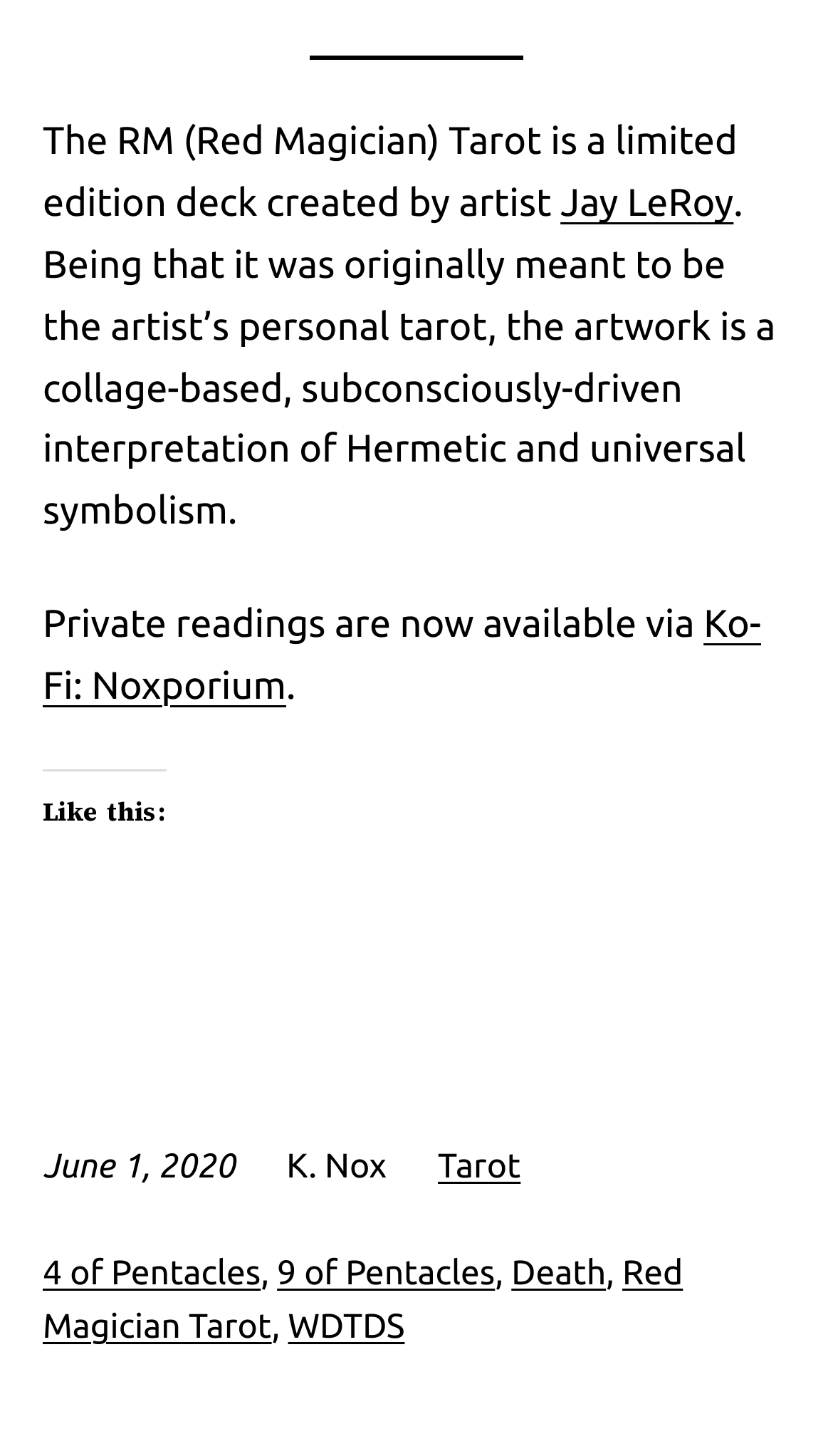What is the name of the author of the post?
Please respond to the question with a detailed and thorough explanation.

The answer can be found in the StaticText element with the text 'K. Nox', which is located below the time element.